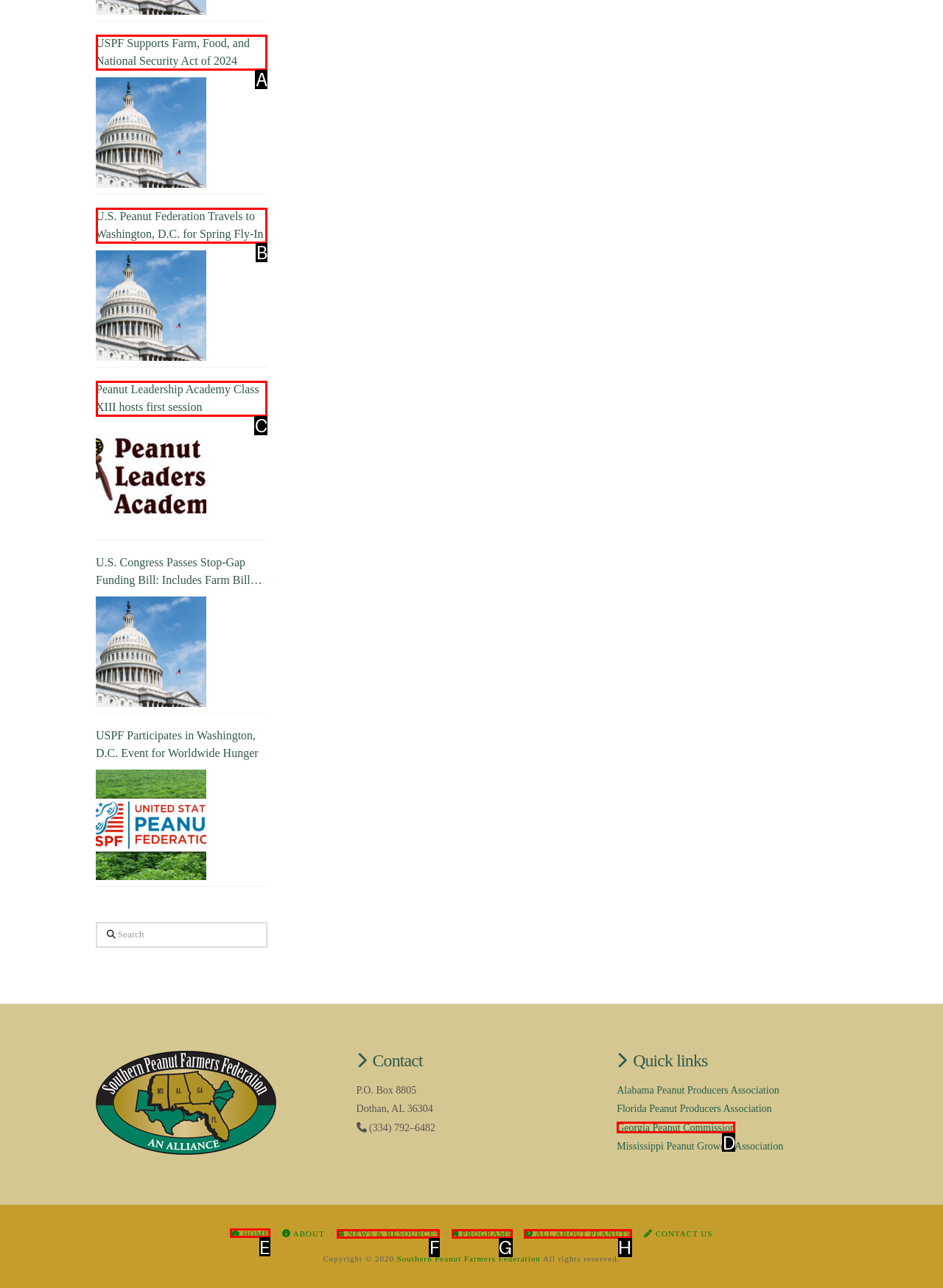Provide the letter of the HTML element that you need to click on to perform the task: Visit the US Peanut Federation homepage.
Answer with the letter corresponding to the correct option.

E